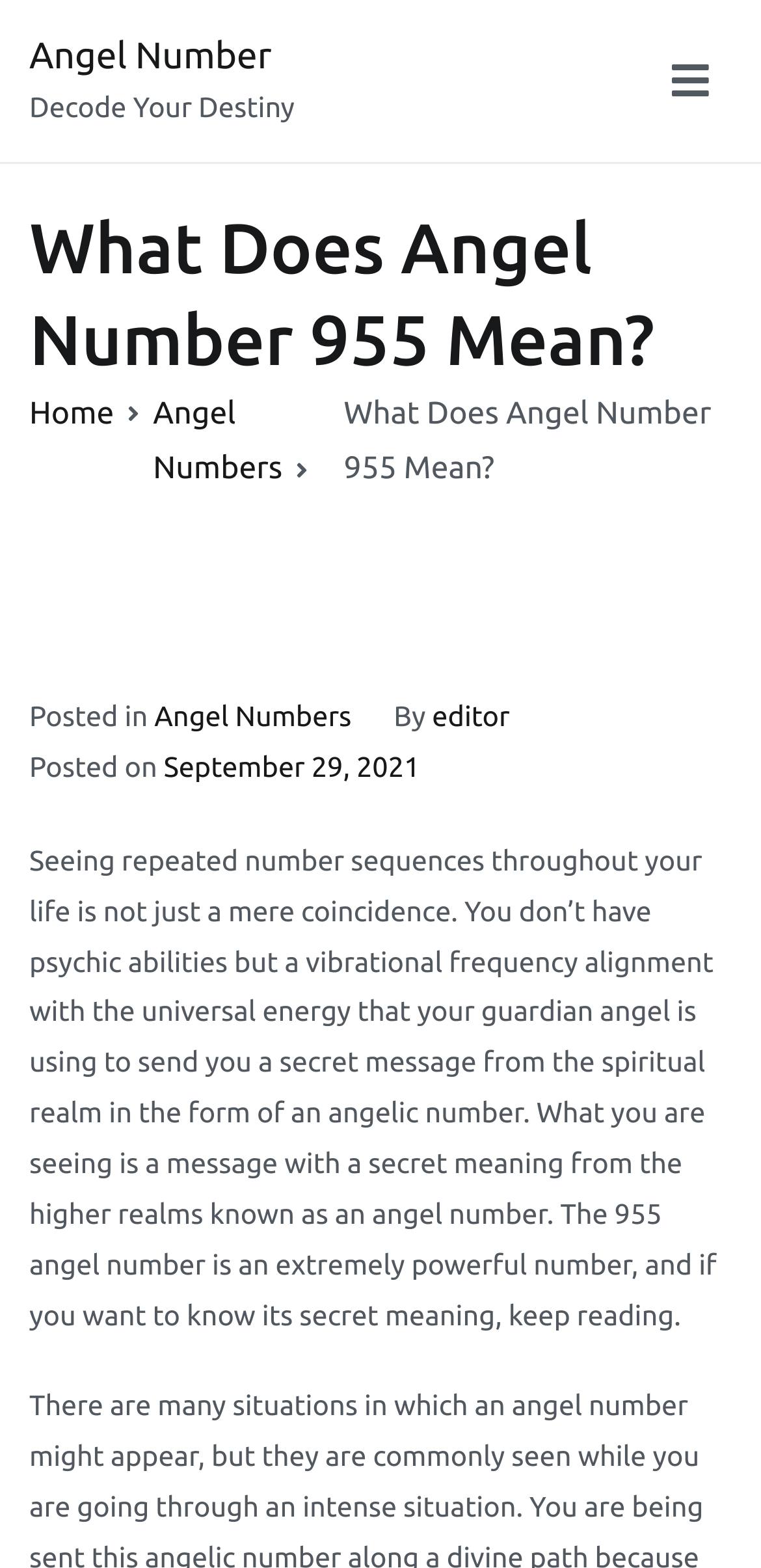Who is the author of the article?
Refer to the image and offer an in-depth and detailed answer to the question.

The webpage mentions that the article is posted by 'editor', which implies that the author of the article is the editor.